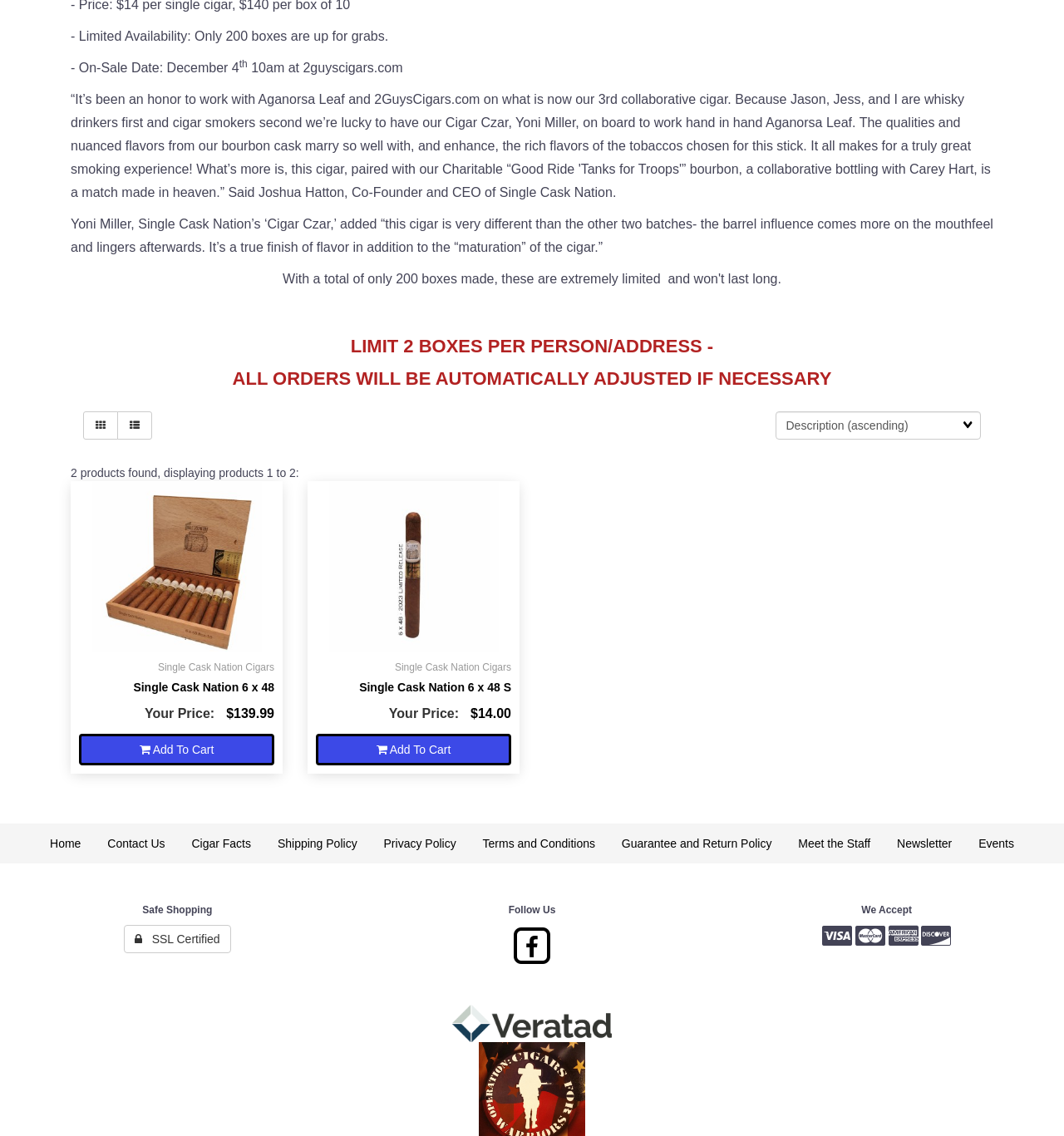Find the bounding box coordinates of the clickable region needed to perform the following instruction: "Click on the 'Home' link". The coordinates should be provided as four float numbers between 0 and 1, i.e., [left, top, right, bottom].

[0.036, 0.727, 0.087, 0.759]